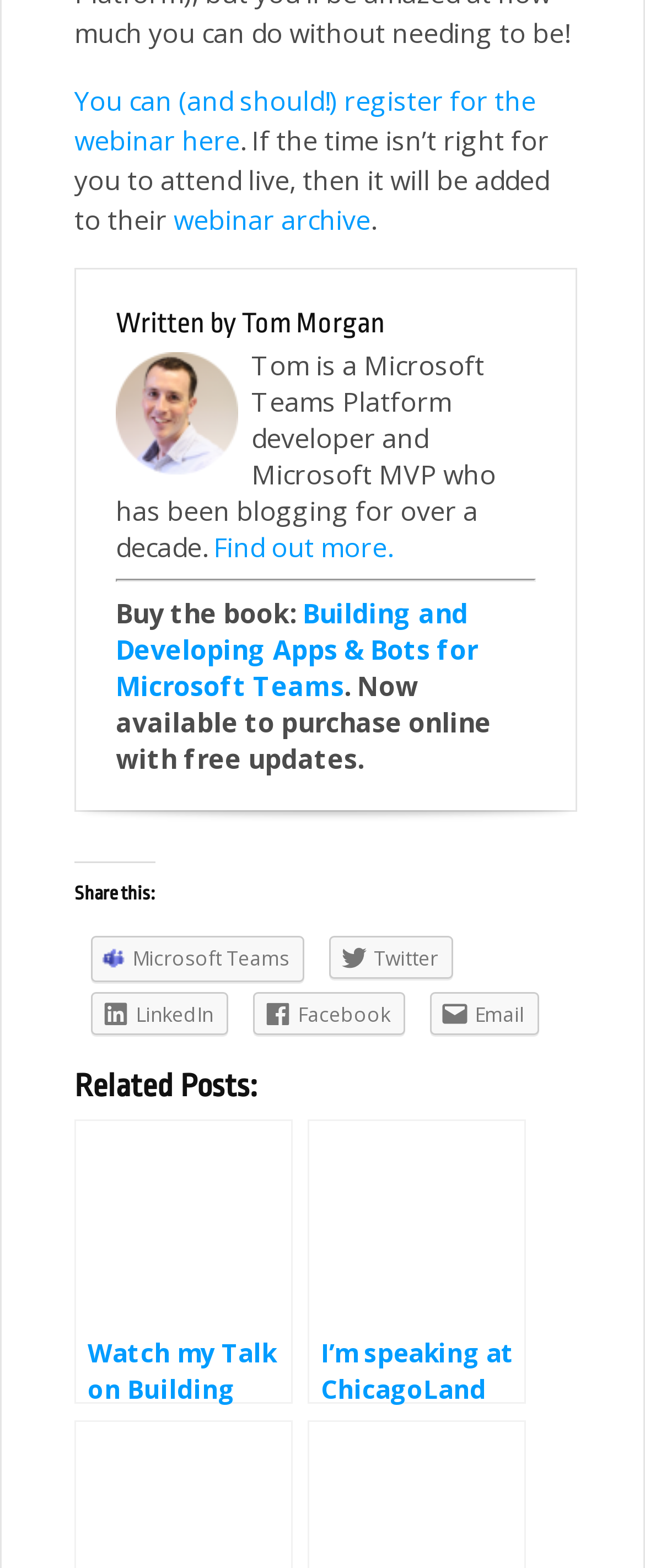What is the topic of the webinar?
Provide a concise answer using a single word or phrase based on the image.

Microsoft Teams